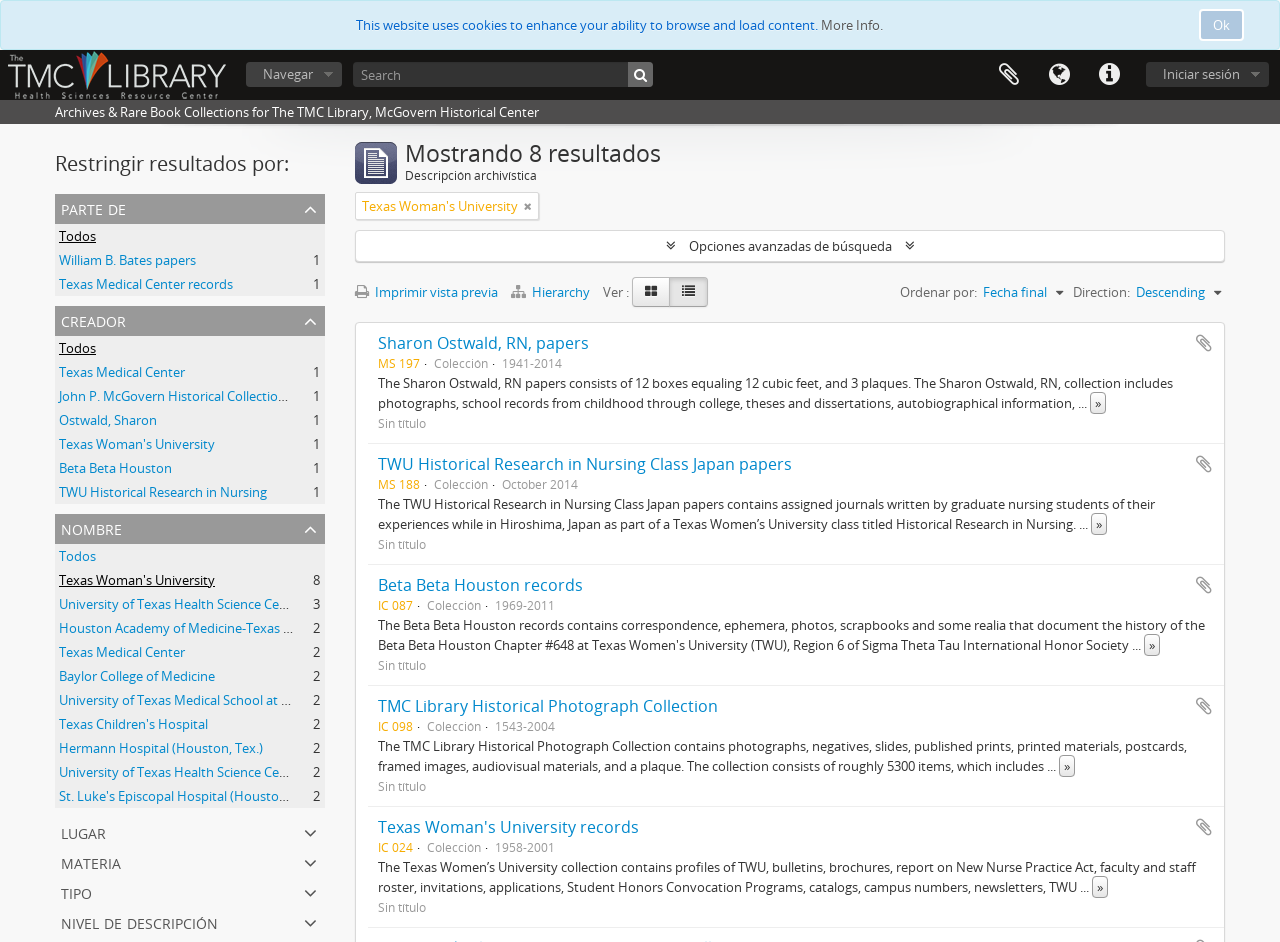Please provide the main heading of the webpage content.

Mostrando 8 resultados